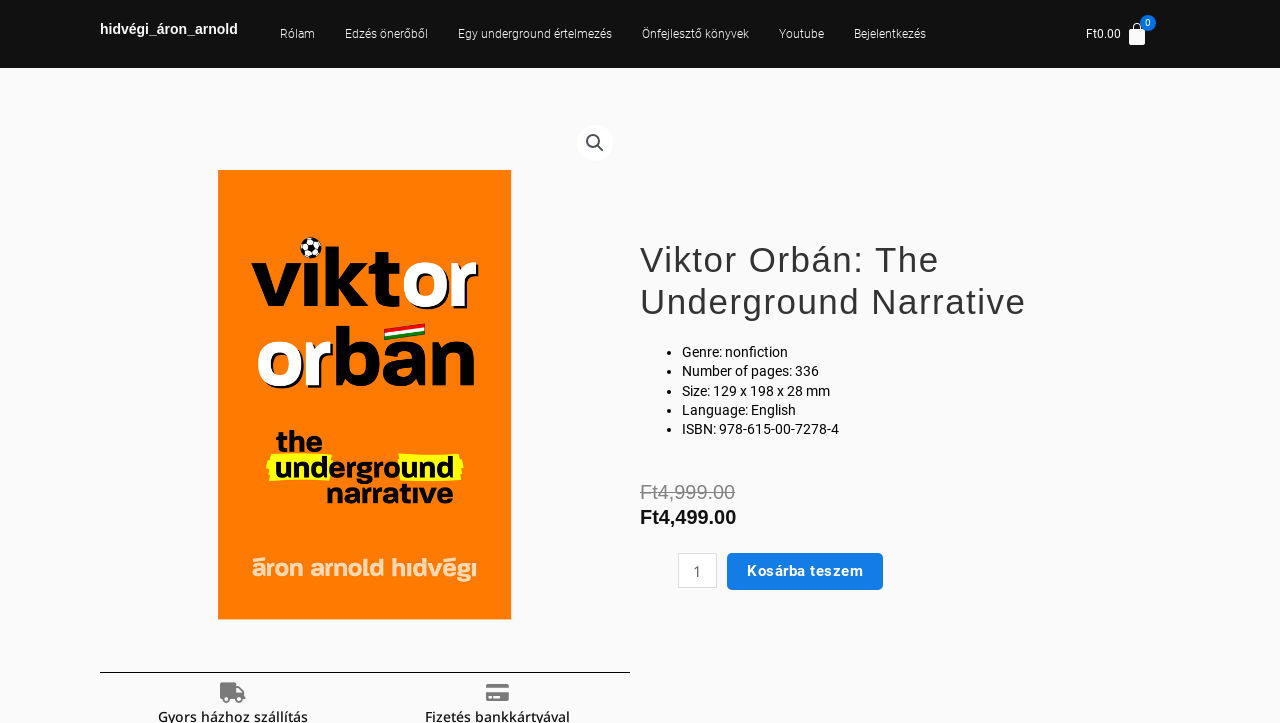Determine the bounding box coordinates of the section to be clicked to follow the instruction: "Search for something". The coordinates should be given as four float numbers between 0 and 1, formatted as [left, top, right, bottom].

[0.451, 0.173, 0.479, 0.223]